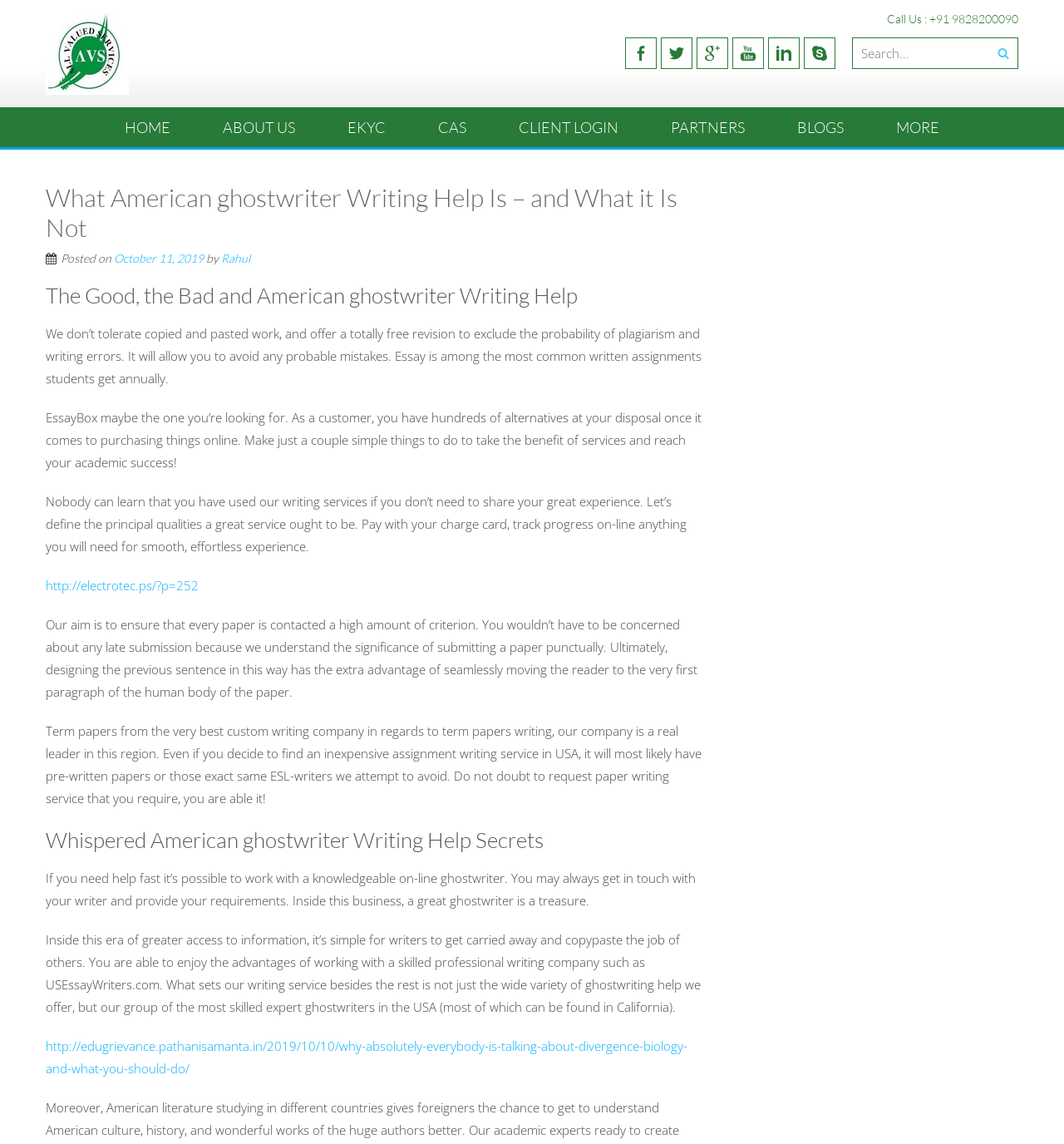Identify the bounding box coordinates of the clickable region required to complete the instruction: "Learn about American ghostwriter writing help". The coordinates should be given as four float numbers within the range of 0 and 1, i.e., [left, top, right, bottom].

[0.043, 0.247, 0.665, 0.271]